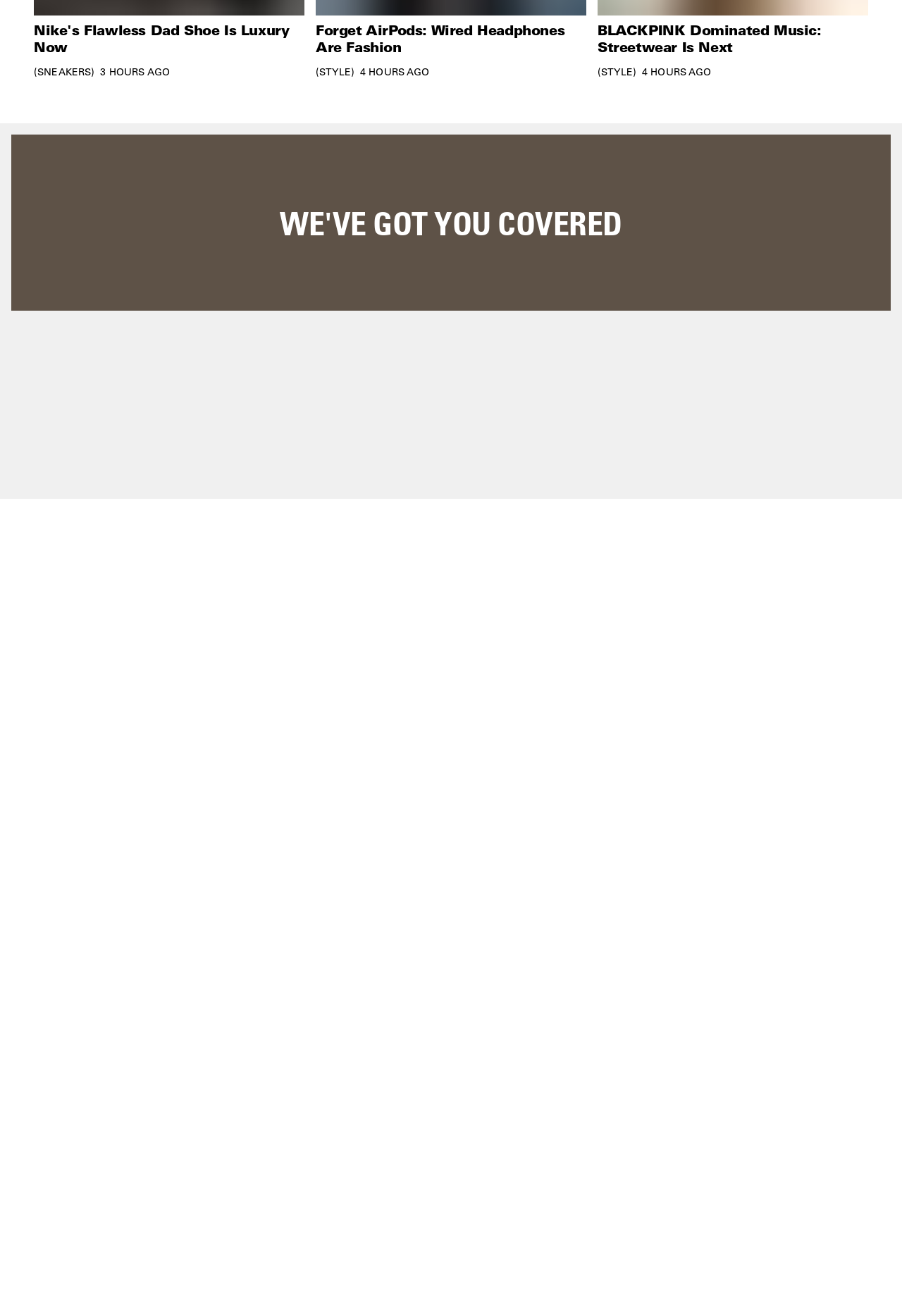Find the bounding box coordinates of the element to click in order to complete this instruction: "Check imprint". The bounding box coordinates must be four float numbers between 0 and 1, denoted as [left, top, right, bottom].

[0.506, 0.922, 0.545, 0.932]